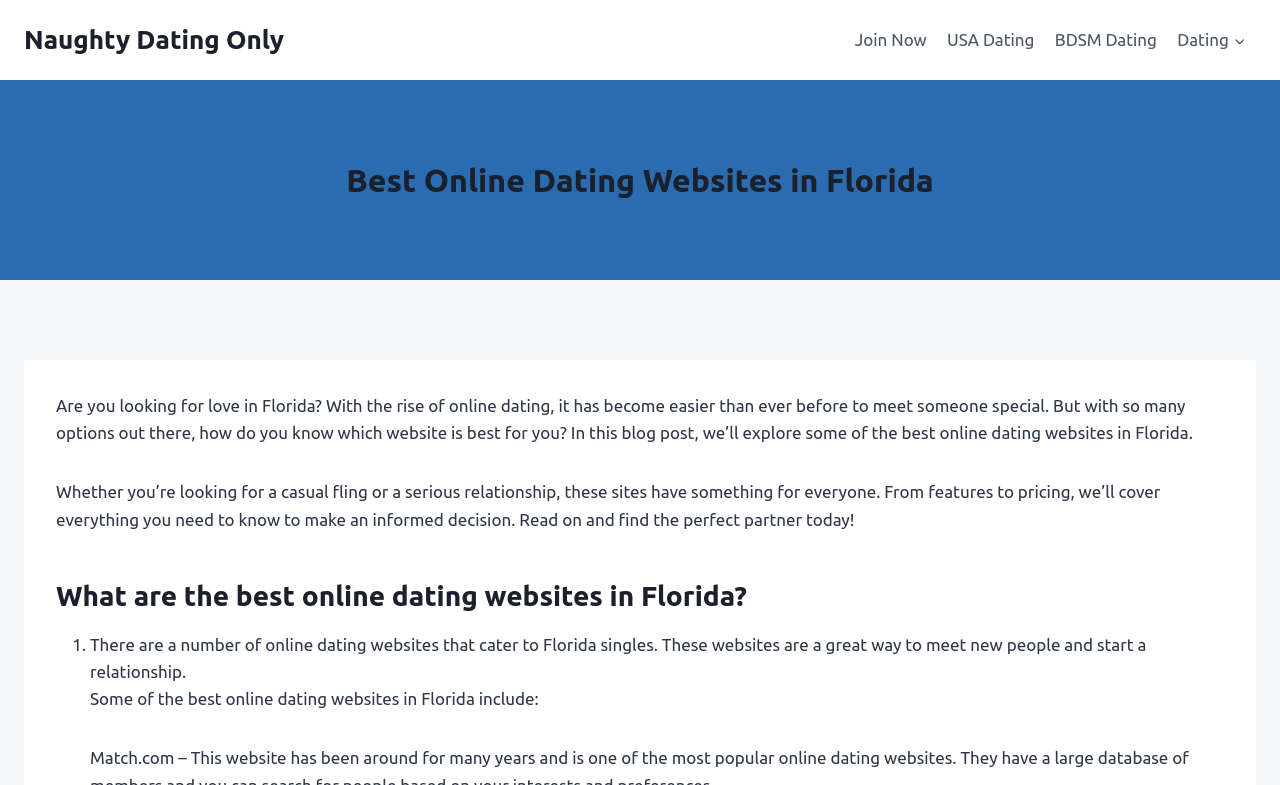Determine the bounding box coordinates (top-left x, top-left y, bottom-right x, bottom-right y) of the UI element described in the following text: Naughty Dating Only

[0.019, 0.031, 0.222, 0.071]